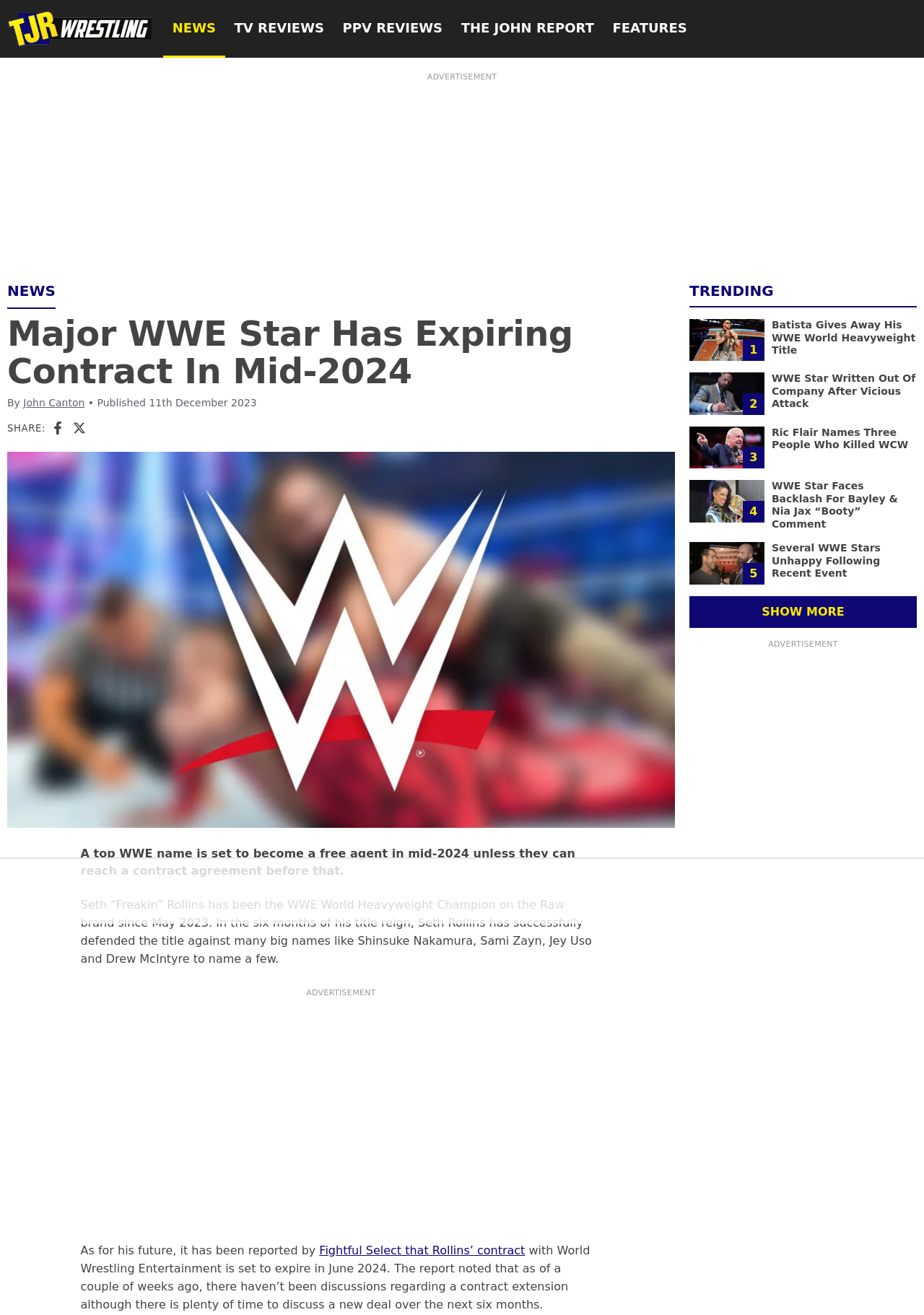What is the purpose of the 'SHOW MORE' button?
Please answer the question as detailed as possible.

I found the answer by looking at the 'SHOW MORE' button, which is located at the bottom of the trending stories section, and inferring that its purpose is to load more trending stories when clicked.